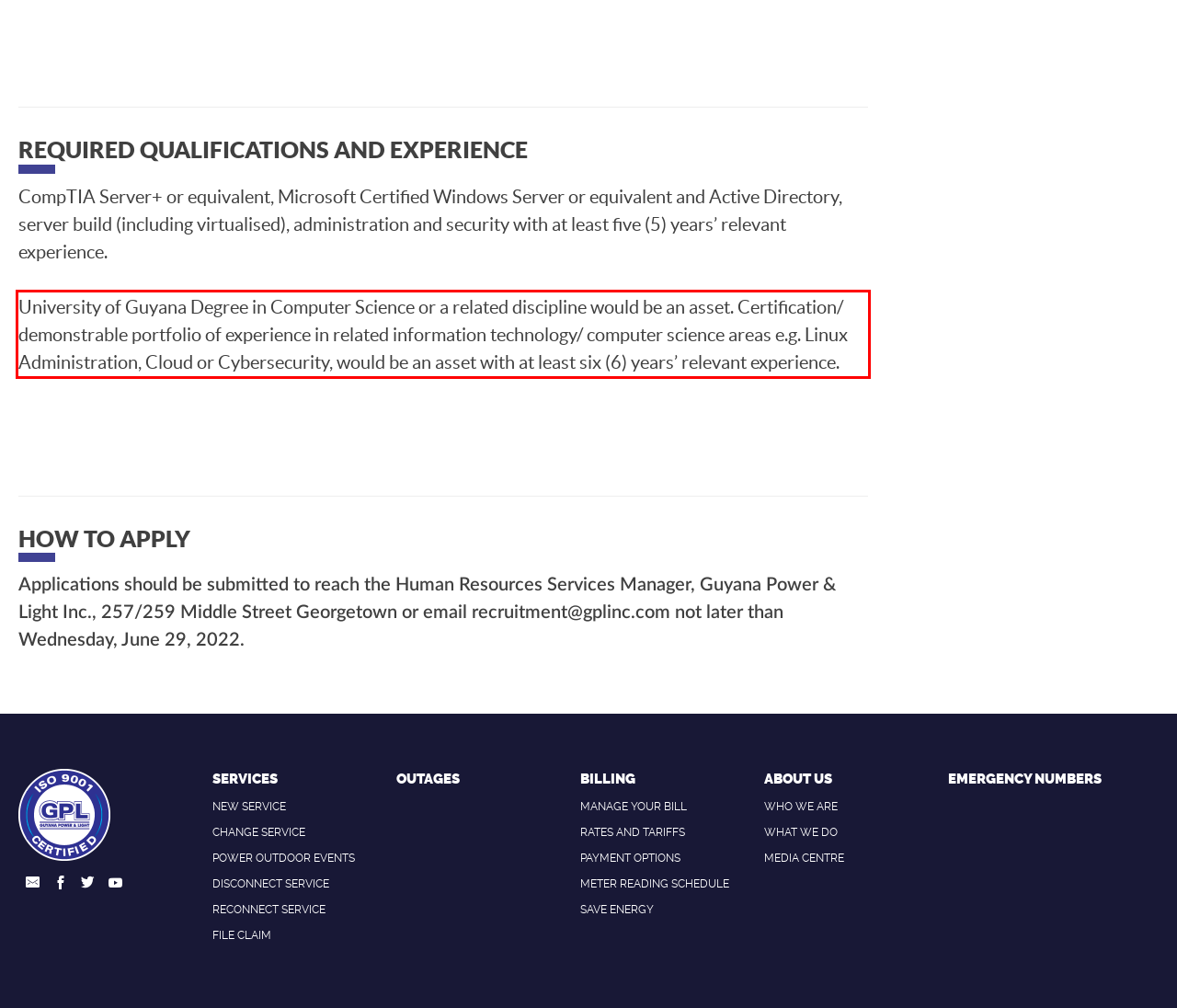From the provided screenshot, extract the text content that is enclosed within the red bounding box.

University of Guyana Degree in Computer Science or a related discipline would be an asset. Certification/ demonstrable portfolio of experience in related information technology/ computer science areas e.g. Linux Administration, Cloud or Cybersecurity, would be an asset with at least six (6) years’ relevant experience.